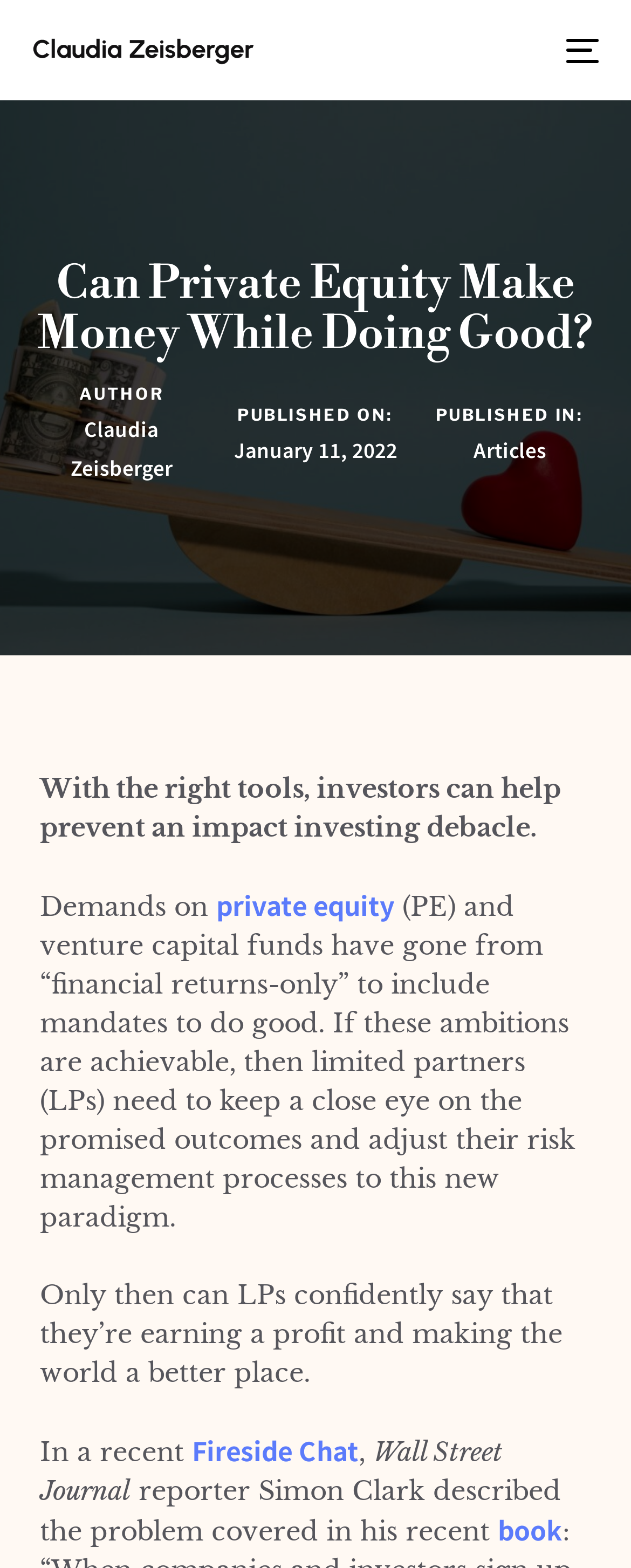Specify the bounding box coordinates of the region I need to click to perform the following instruction: "Learn more about private equity". The coordinates must be four float numbers in the range of 0 to 1, i.e., [left, top, right, bottom].

[0.343, 0.565, 0.625, 0.589]